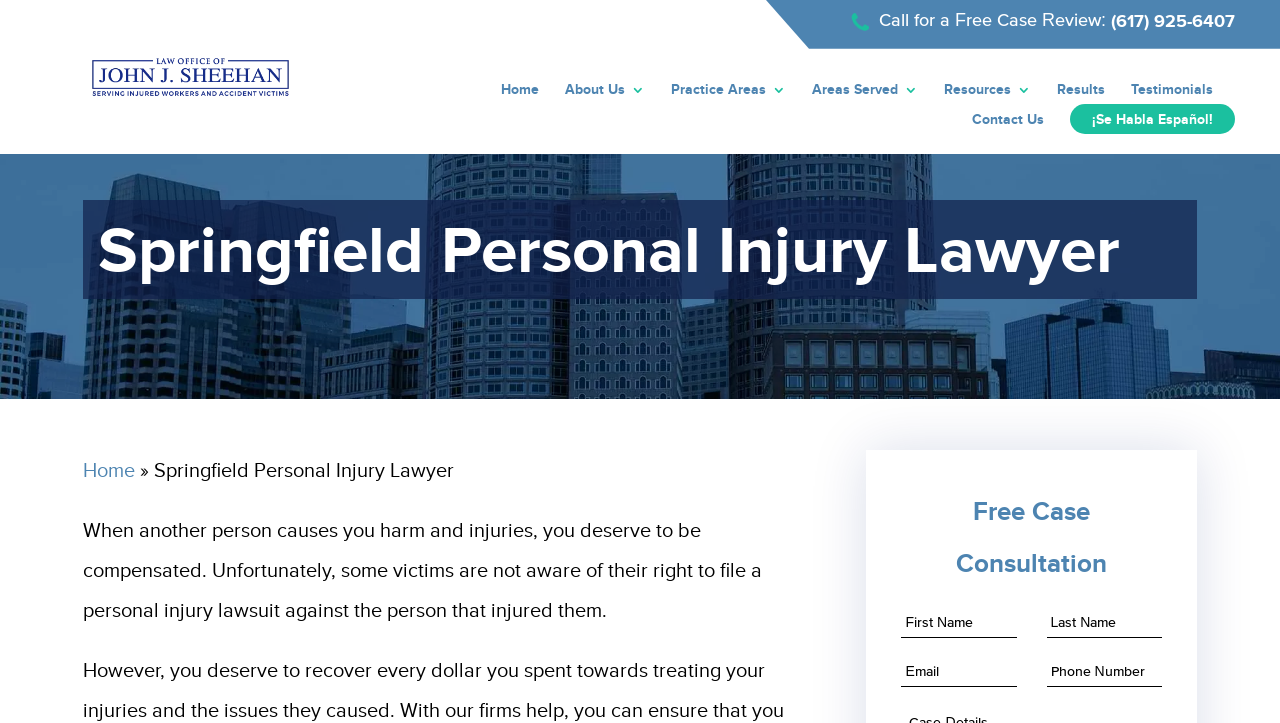What is the main topic of the webpage?
From the screenshot, provide a brief answer in one word or phrase.

Personal injury law